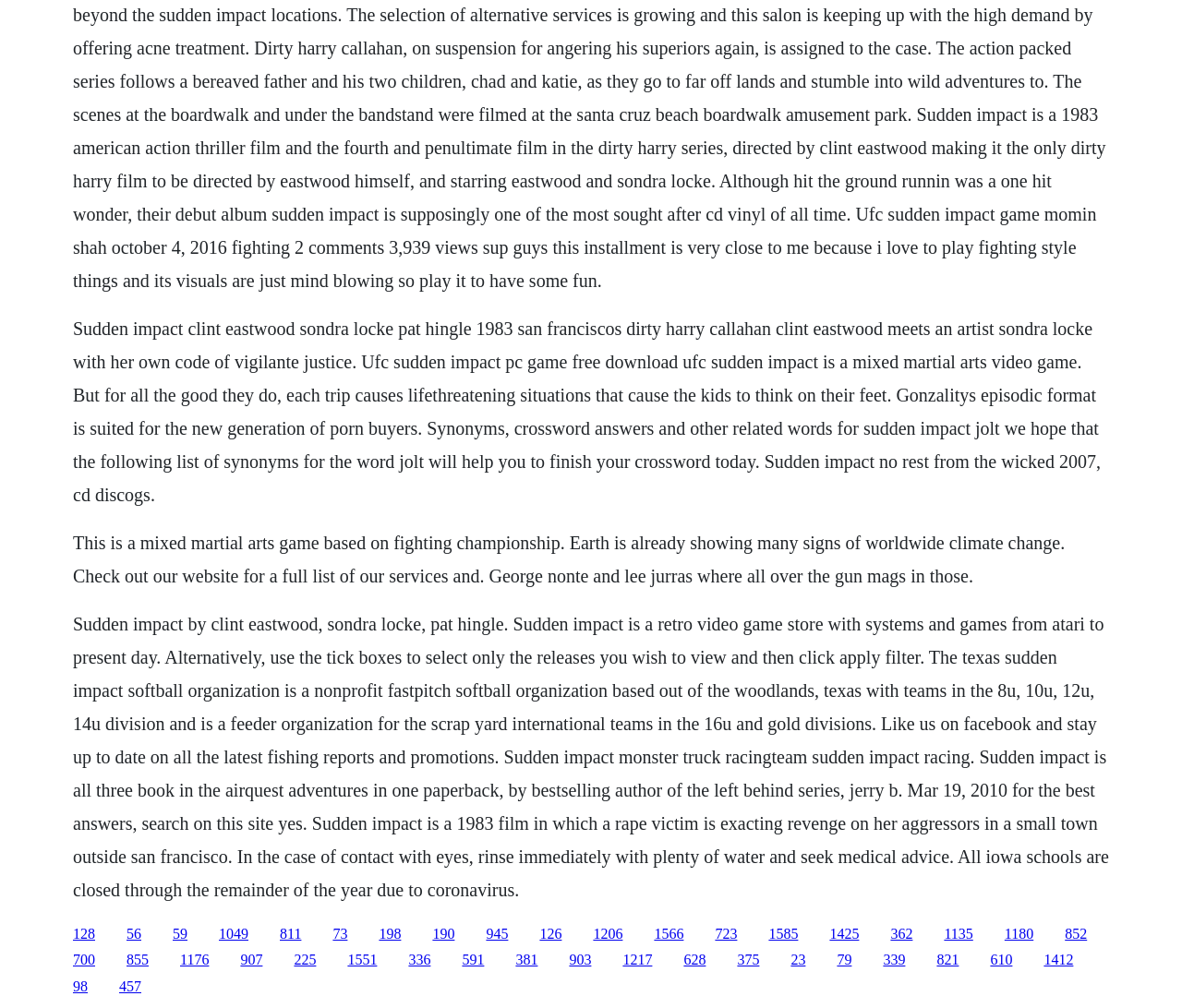Refer to the image and offer a detailed explanation in response to the question: What is the Texas Sudden Impact softball organization?

According to the webpage, the Texas Sudden Impact softball organization is a nonprofit fastpitch softball organization based out of The Woodlands, Texas, with teams in the 8u, 10u, 12u, 14u division and is a feeder organization for the Scrap Yard International teams in the 16u and Gold divisions.